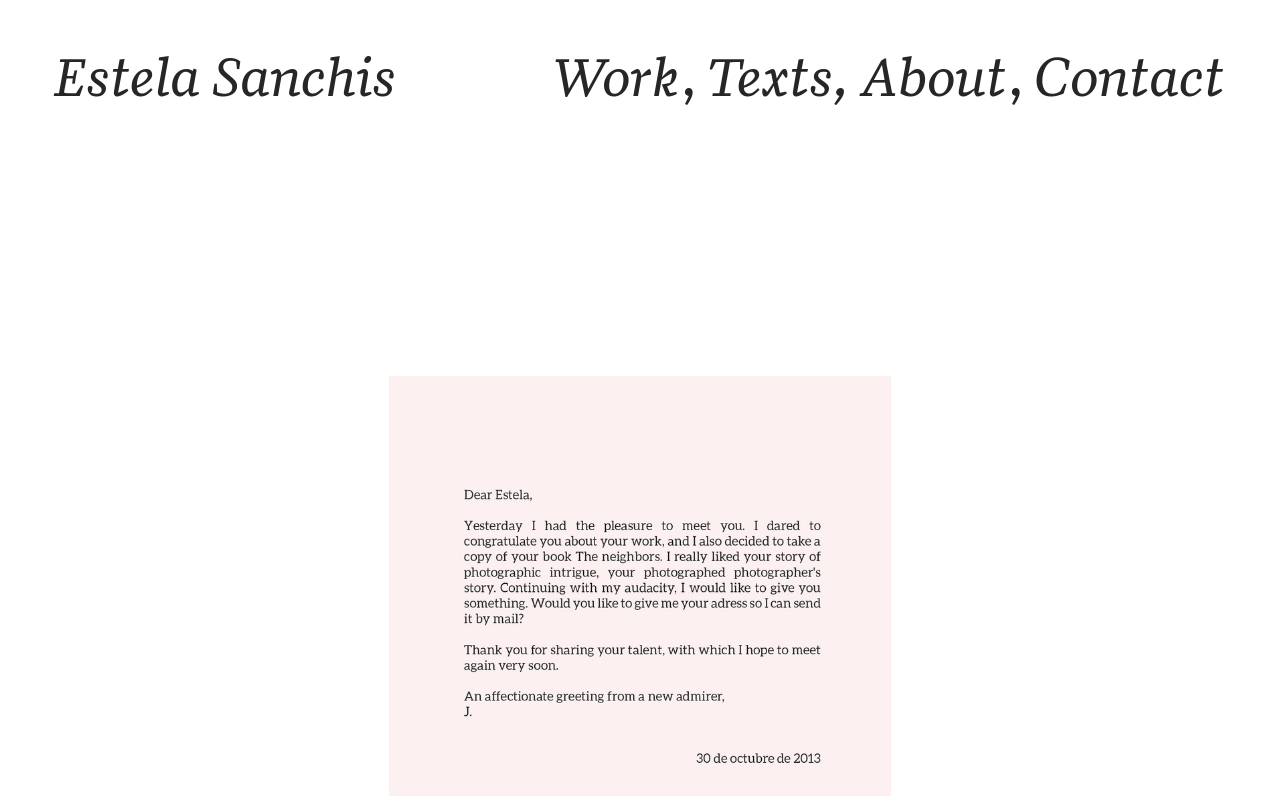What is the author's name?
Offer a detailed and exhaustive answer to the question.

The author's name can be found in the top-left corner of the webpage, where it is displayed as a heading. The text 'Estela Sanchis' is also a link, indicating that it may lead to more information about the author.